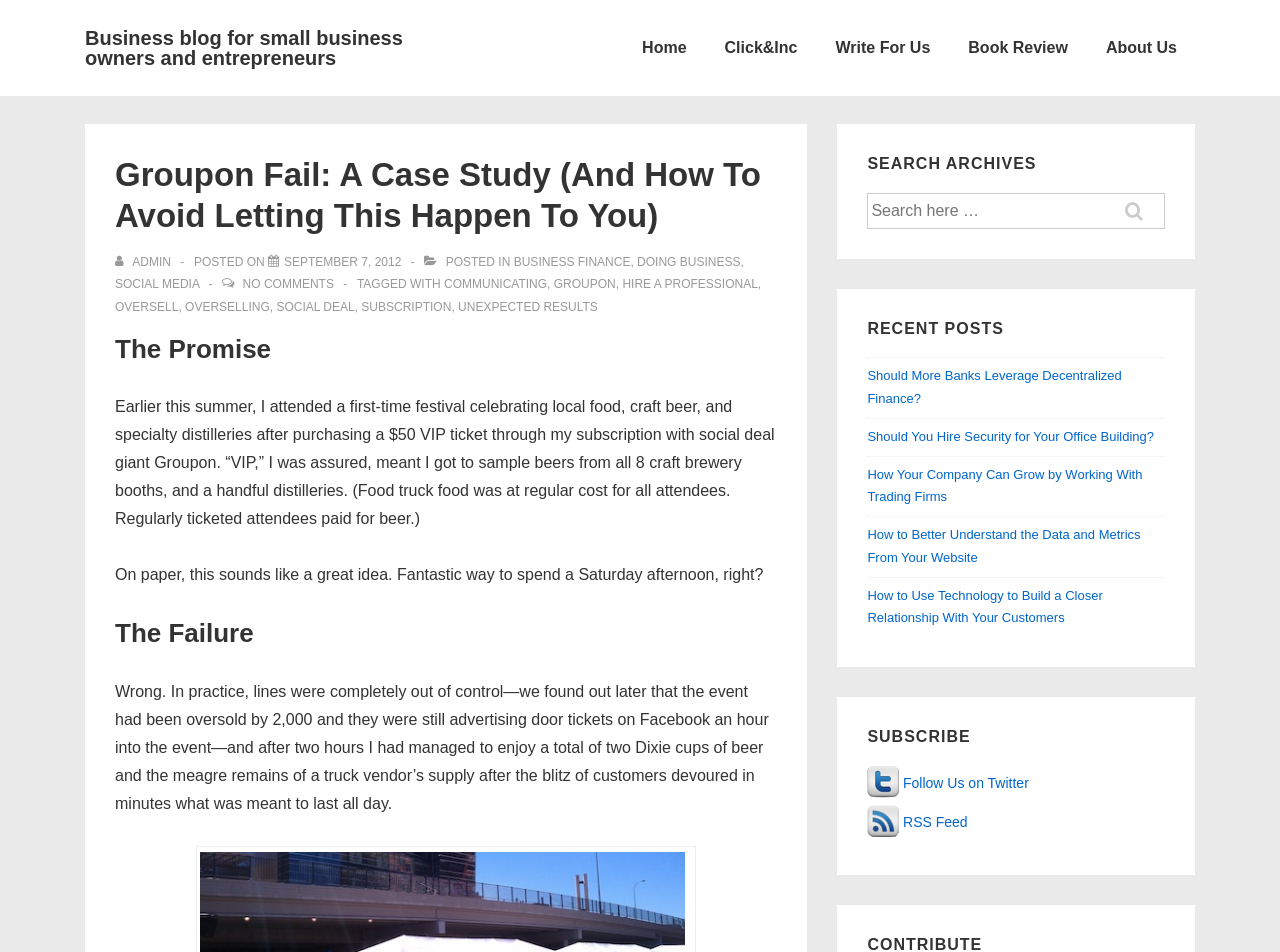Determine the bounding box coordinates of the clickable element necessary to fulfill the instruction: "Follow Us on Twitter". Provide the coordinates as four float numbers within the 0 to 1 range, i.e., [left, top, right, bottom].

[0.678, 0.825, 0.804, 0.841]